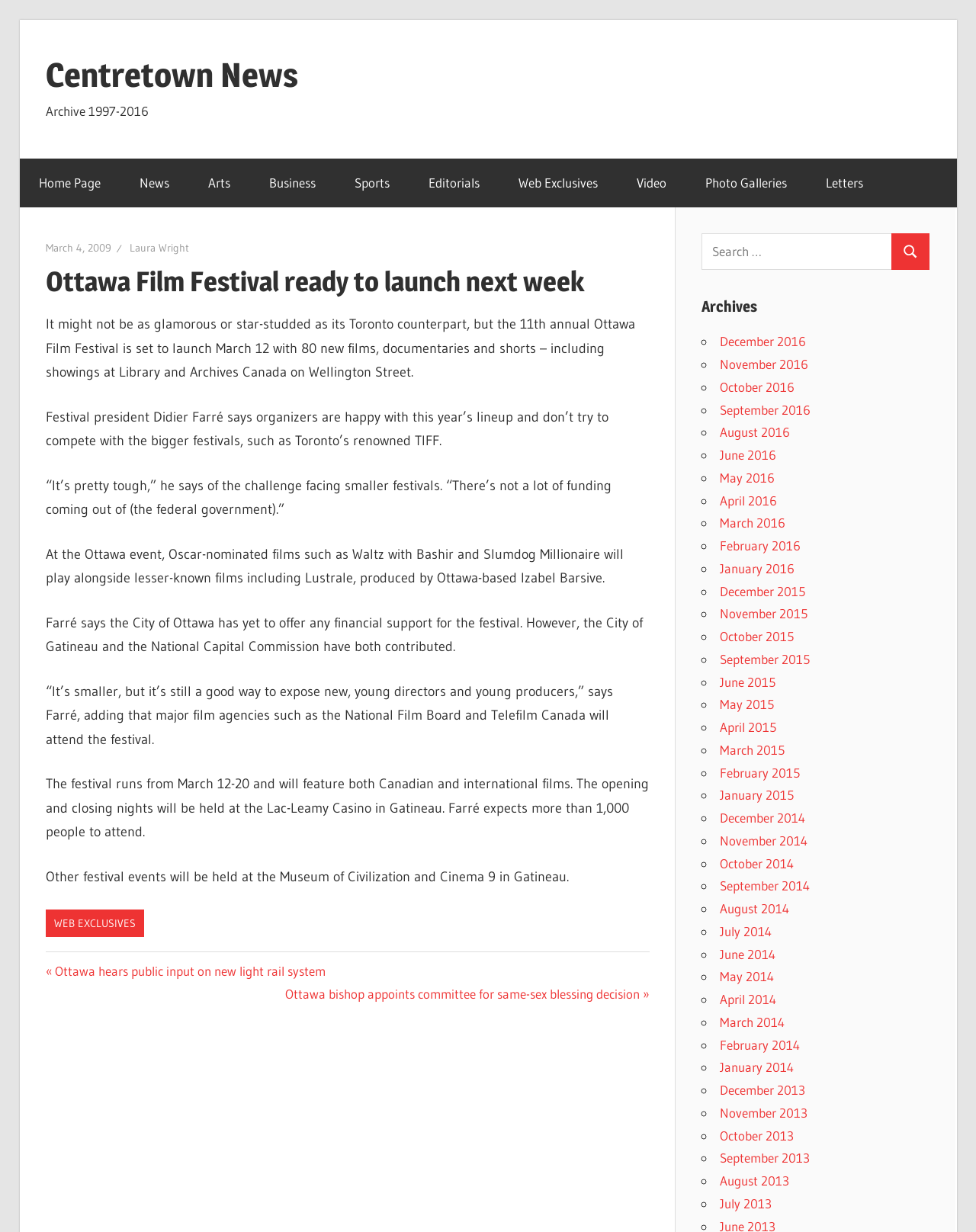Please specify the bounding box coordinates of the region to click in order to perform the following instruction: "Click on the 'best assignment help' link".

None